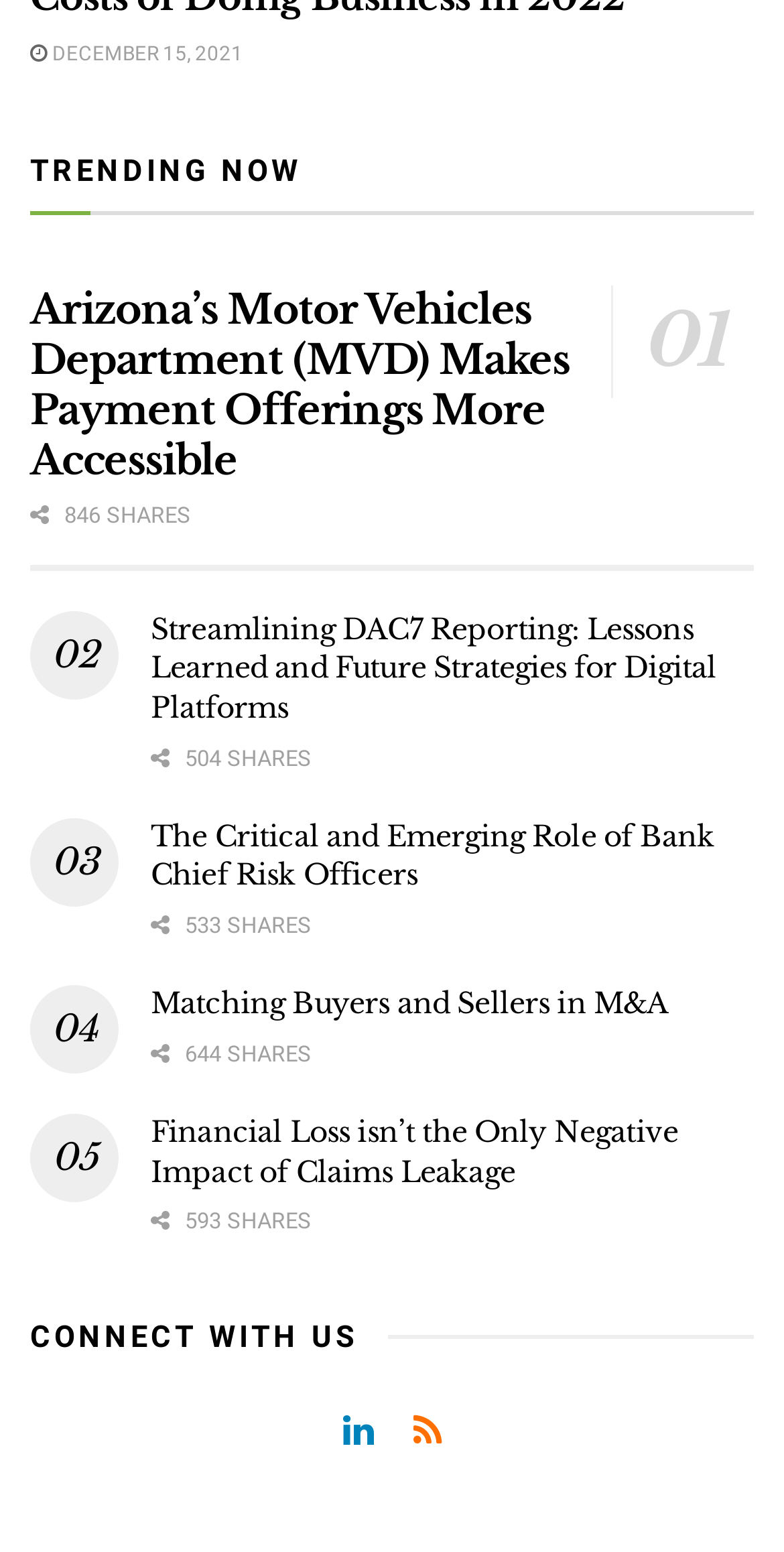Identify the coordinates of the bounding box for the element that must be clicked to accomplish the instruction: "View article about Arizona’s Motor Vehicles Department".

[0.038, 0.183, 0.962, 0.313]